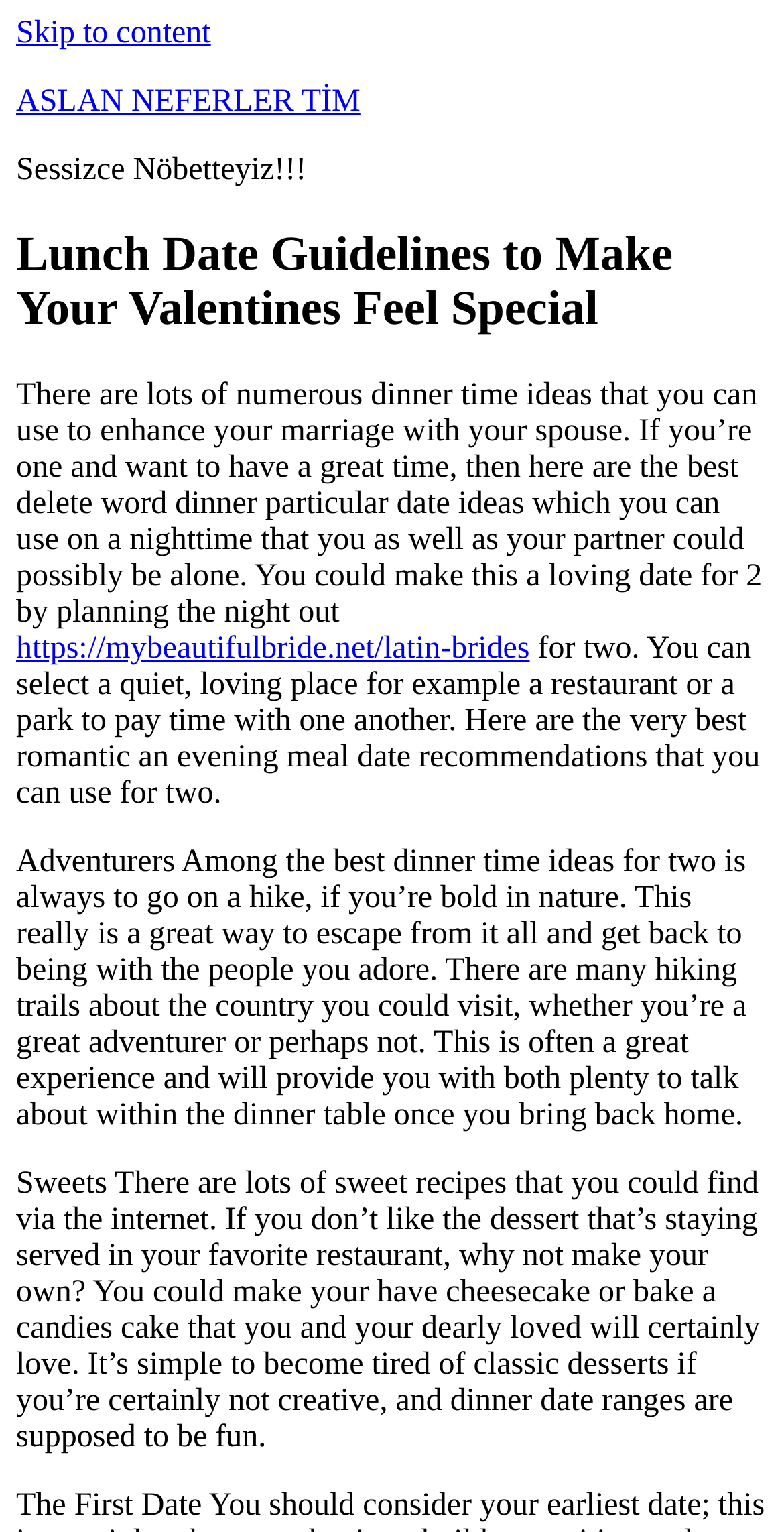Respond with a single word or phrase for the following question: 
What is one of the romantic dinner date ideas?

Going on a hike